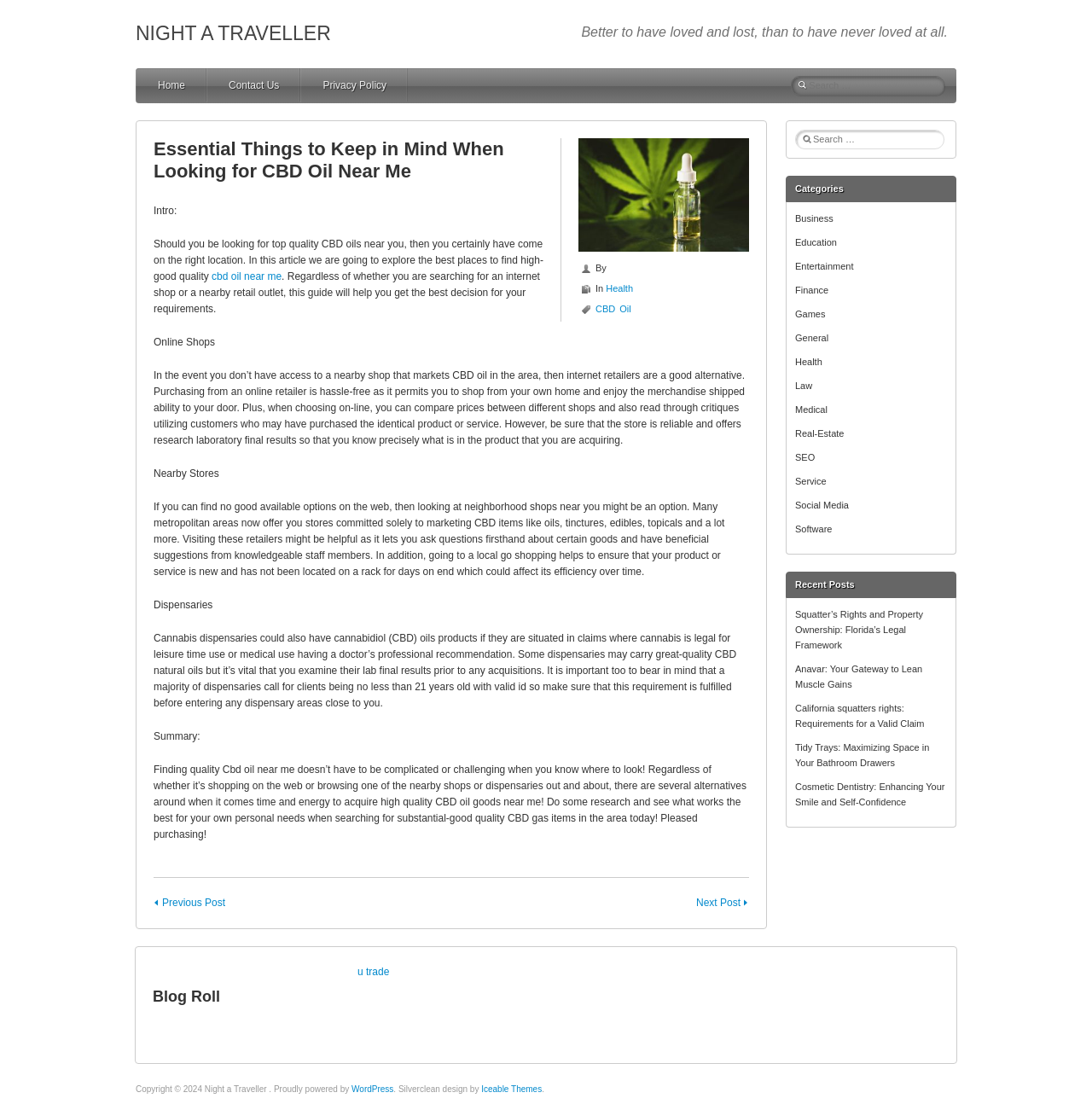Locate the bounding box coordinates of the element that should be clicked to fulfill the instruction: "Explore the Health category".

[0.555, 0.255, 0.58, 0.265]